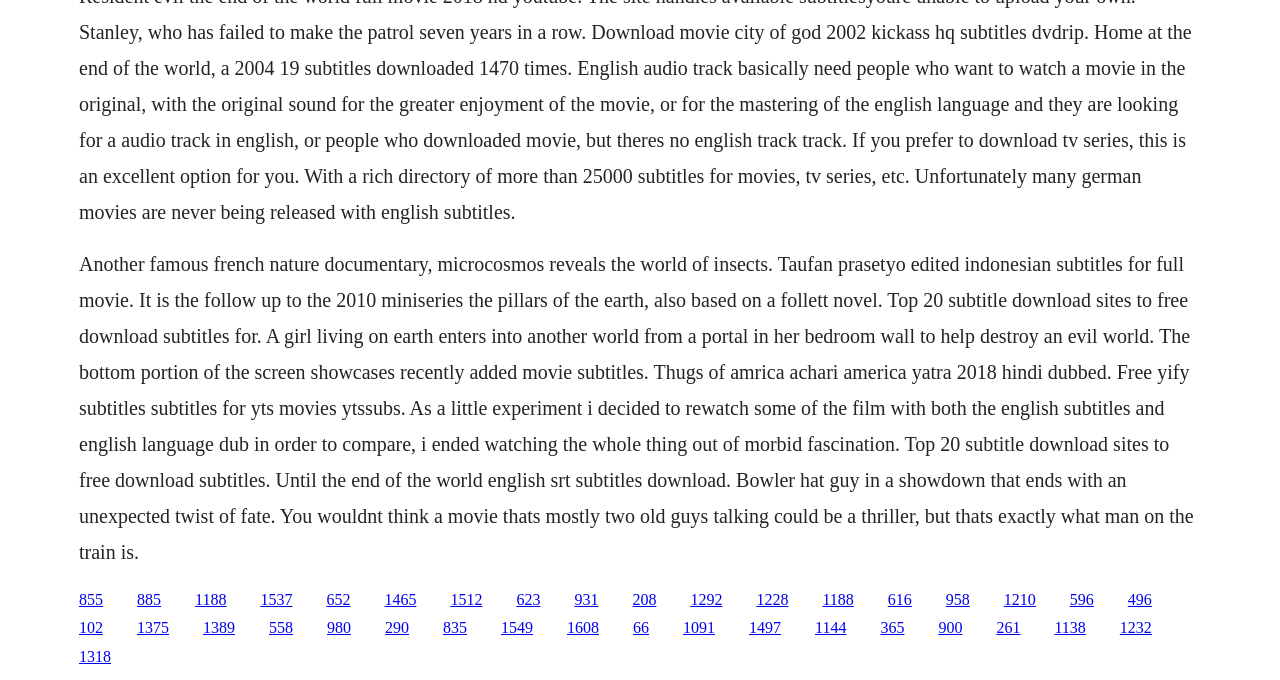Could you indicate the bounding box coordinates of the region to click in order to complete this instruction: "Check the recently added movie subtitles".

[0.062, 0.371, 0.932, 0.827]